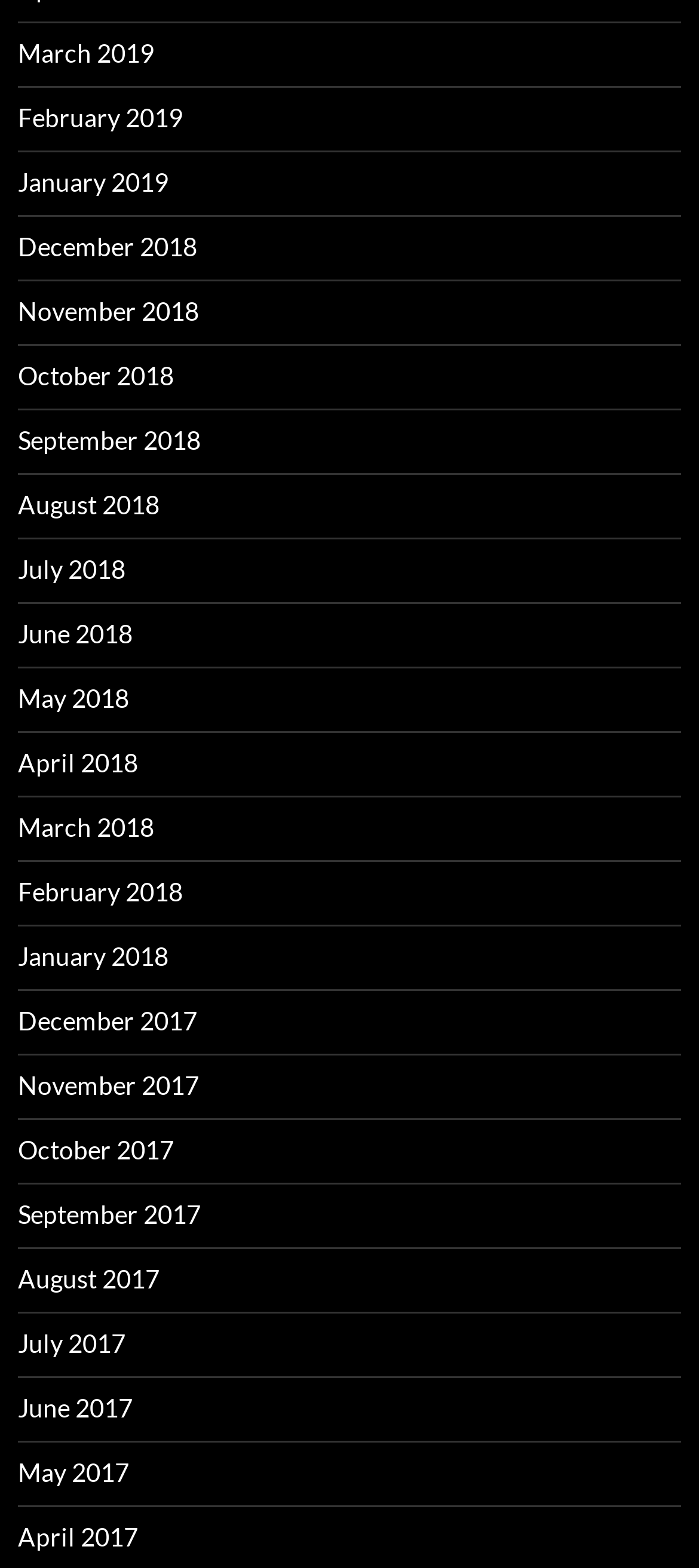Carefully observe the image and respond to the question with a detailed answer:
What is the pattern of the month names?

I observed the OCR text of the link elements and noticed that they follow a pattern of month names (e.g., March, February, January) followed by a year, suggesting that they represent monthly archives.